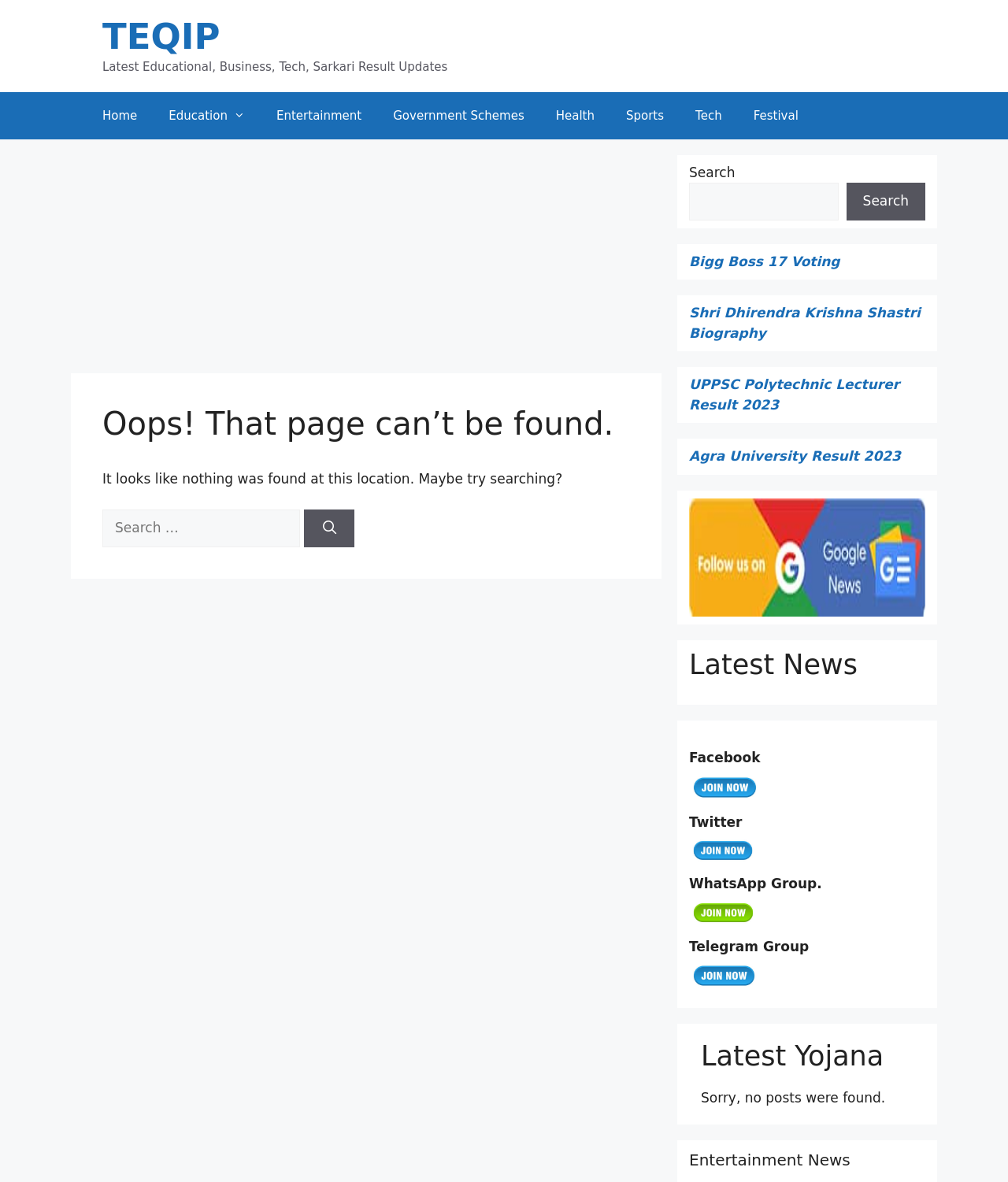Please locate the bounding box coordinates of the element's region that needs to be clicked to follow the instruction: "Follow on Facebook". The bounding box coordinates should be provided as four float numbers between 0 and 1, i.e., [left, top, right, bottom].

None